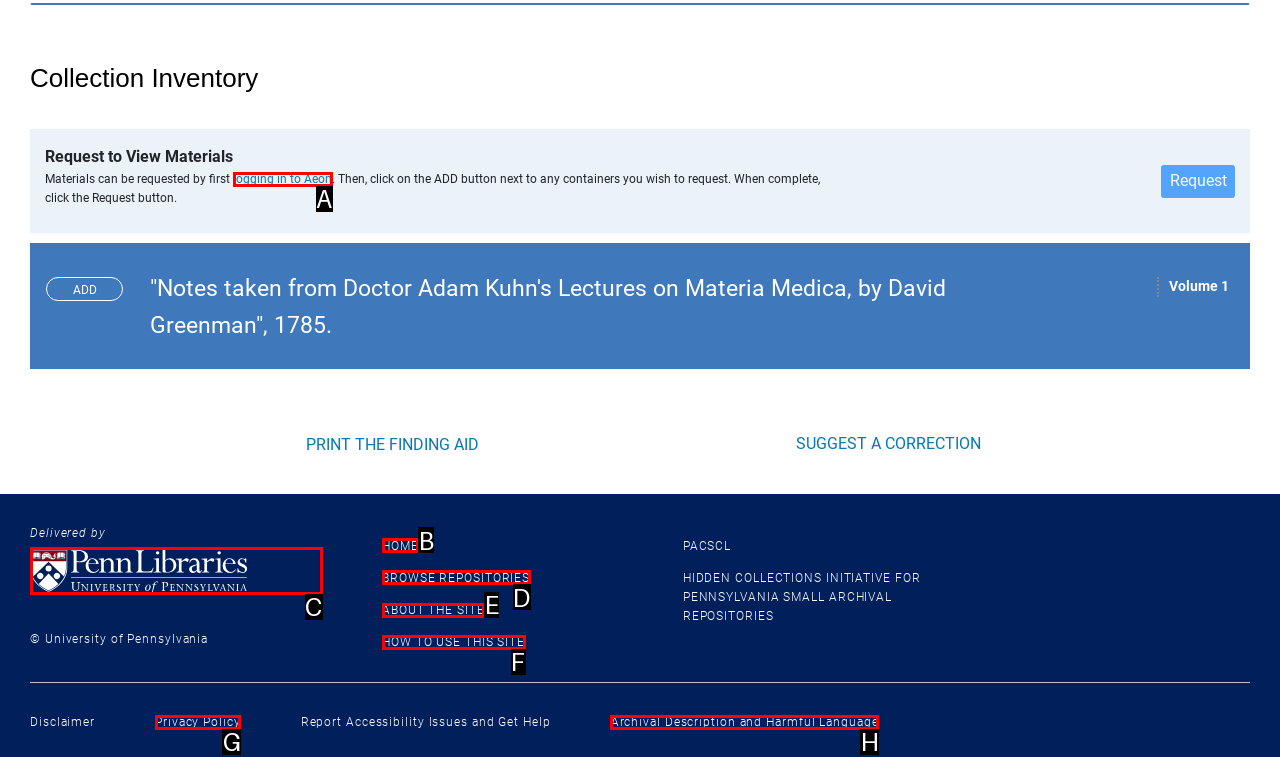Identify the letter of the option that best matches the following description: Privacy Policy. Respond with the letter directly.

G